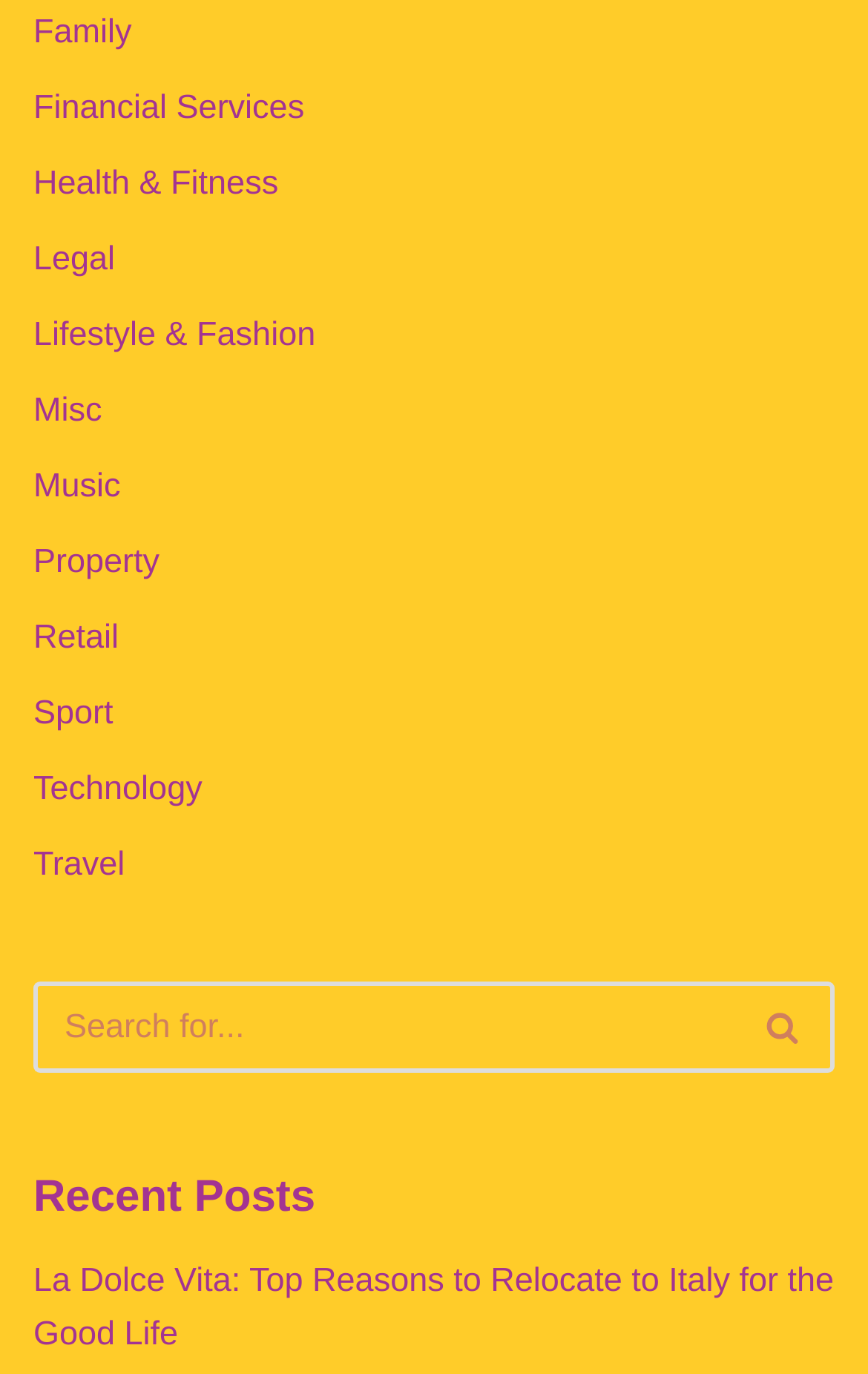Using the image as a reference, answer the following question in as much detail as possible:
What is the first category listed?

The first category listed is 'Family' which is a link located at the top of the webpage with a bounding box coordinate of [0.038, 0.01, 0.152, 0.038].